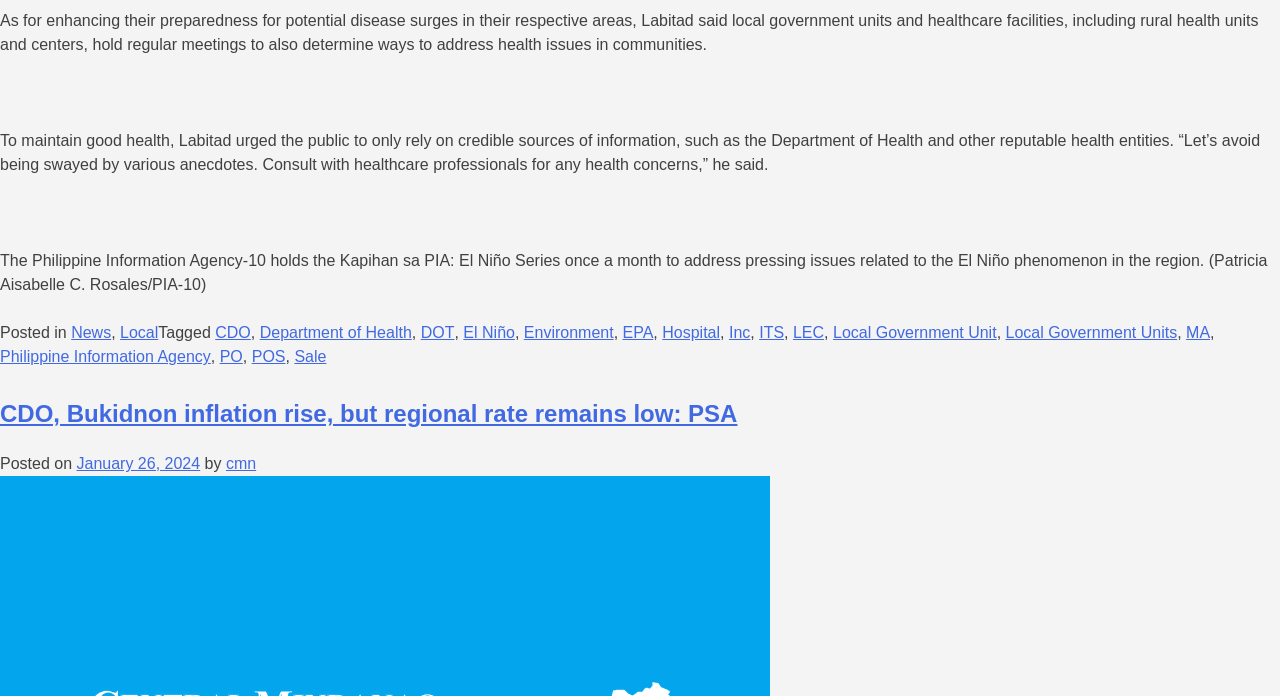Answer the question below with a single word or a brief phrase: 
What is the date of the article?

January 26, 2024